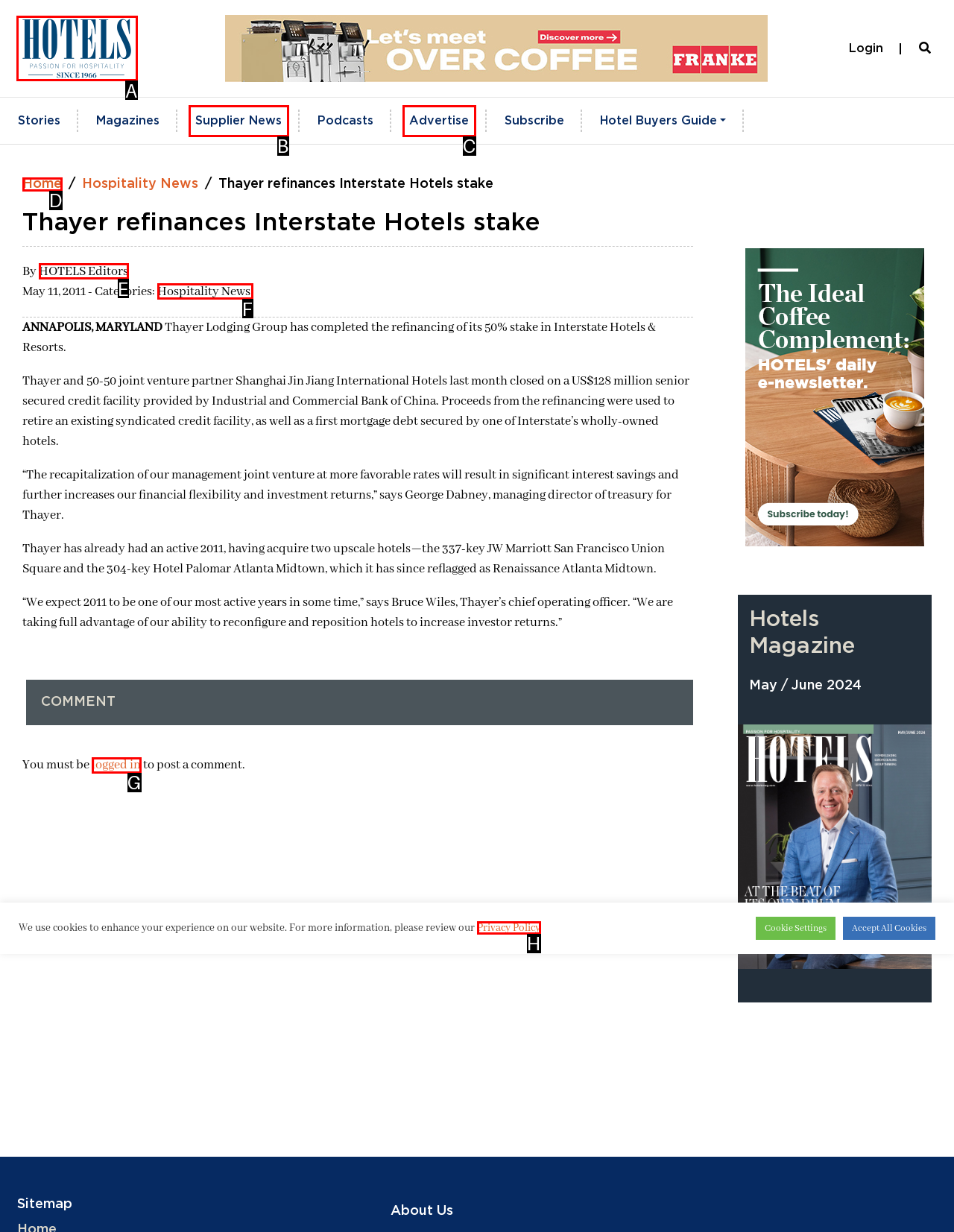Choose the UI element that best aligns with the description: Hospitality News,
Respond with the letter of the chosen option directly.

F